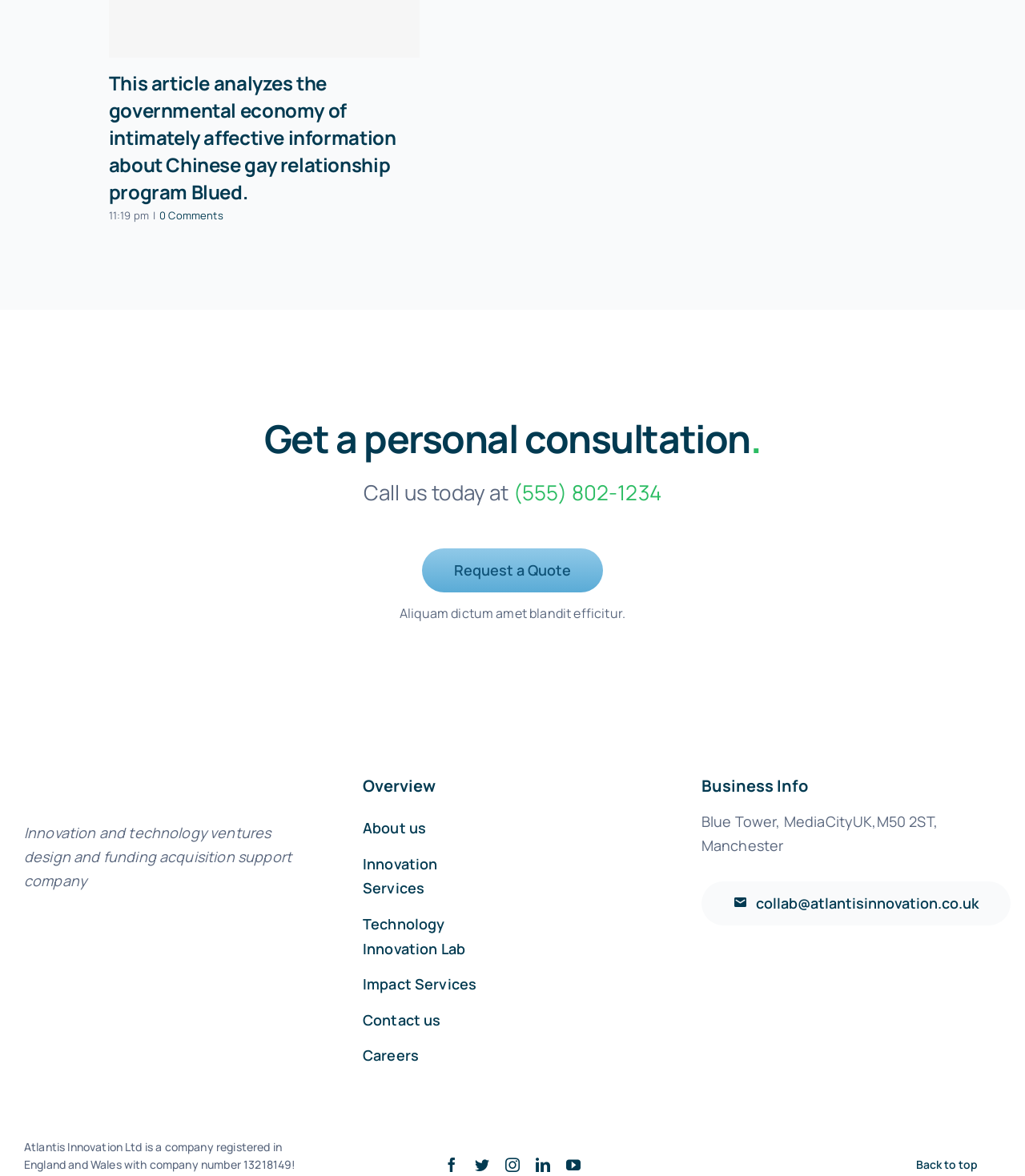Please identify the bounding box coordinates of the area that needs to be clicked to fulfill the following instruction: "Visit the Home page."

None